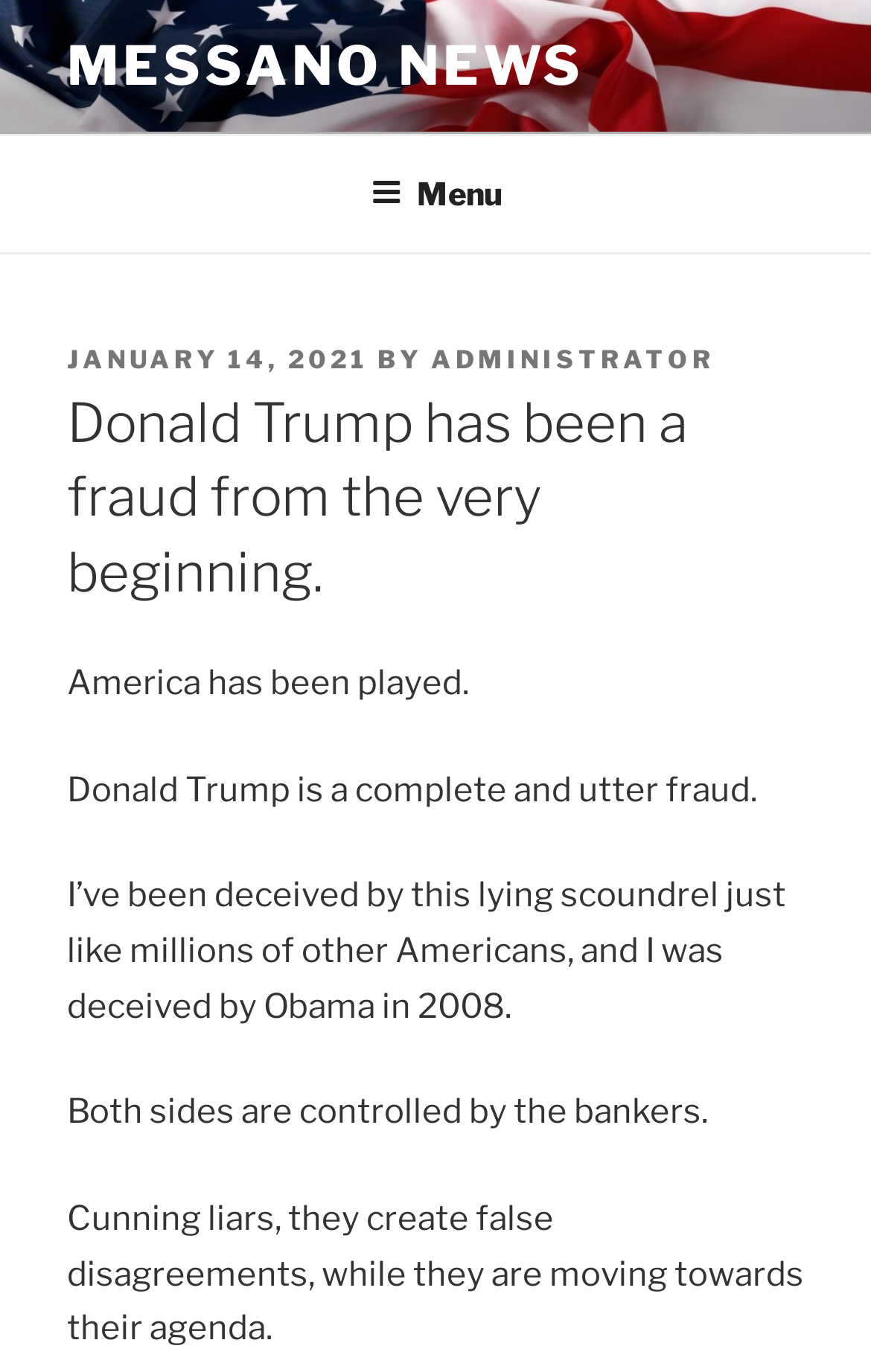Analyze the image and give a detailed response to the question:
Who is the author of the post?

I found the author of the post by looking at the link 'ADMINISTRATOR' which is located next to the 'BY' text.